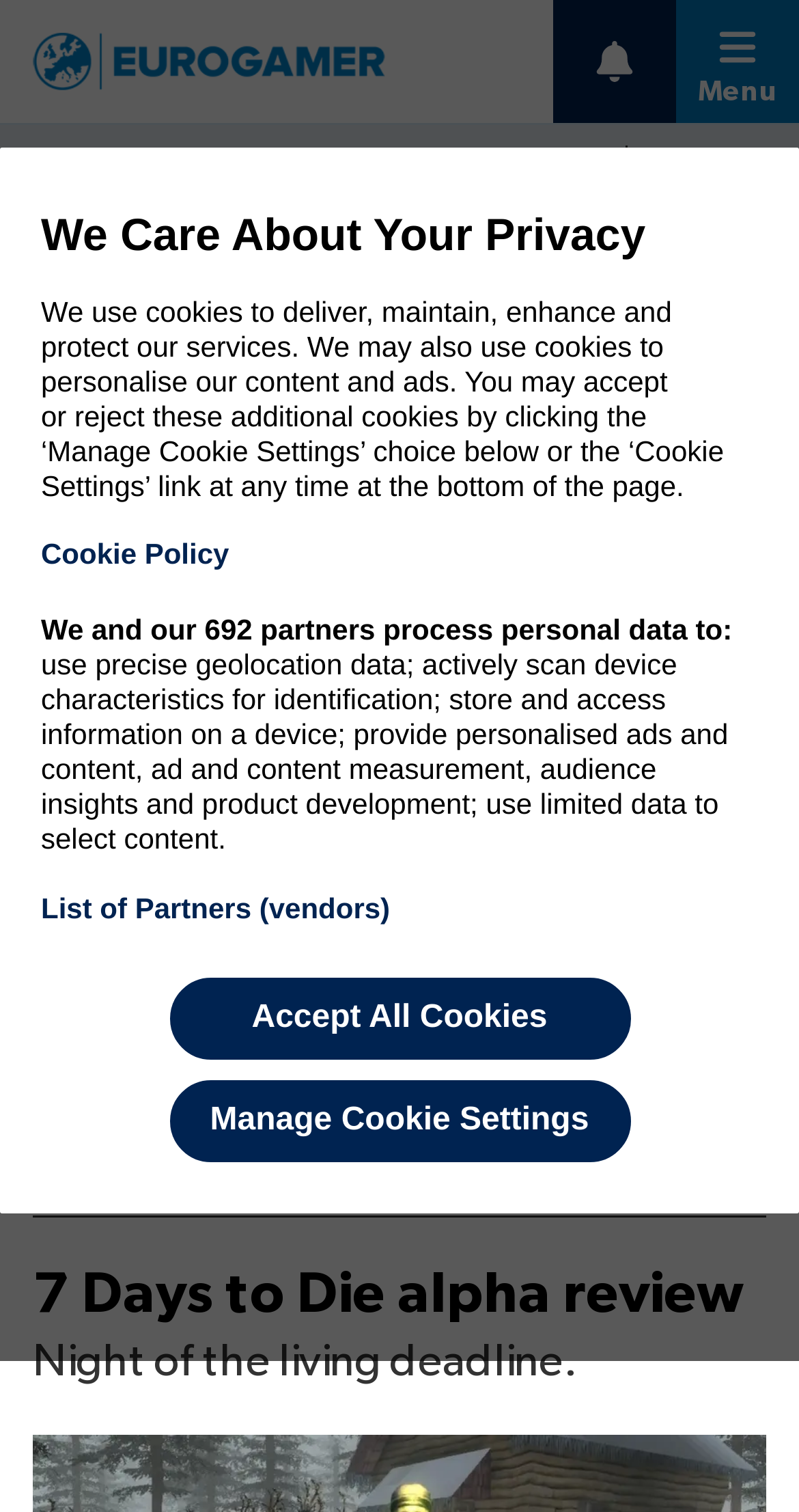What is the purpose of the website?
Provide a one-word or short-phrase answer based on the image.

Game reviews and news